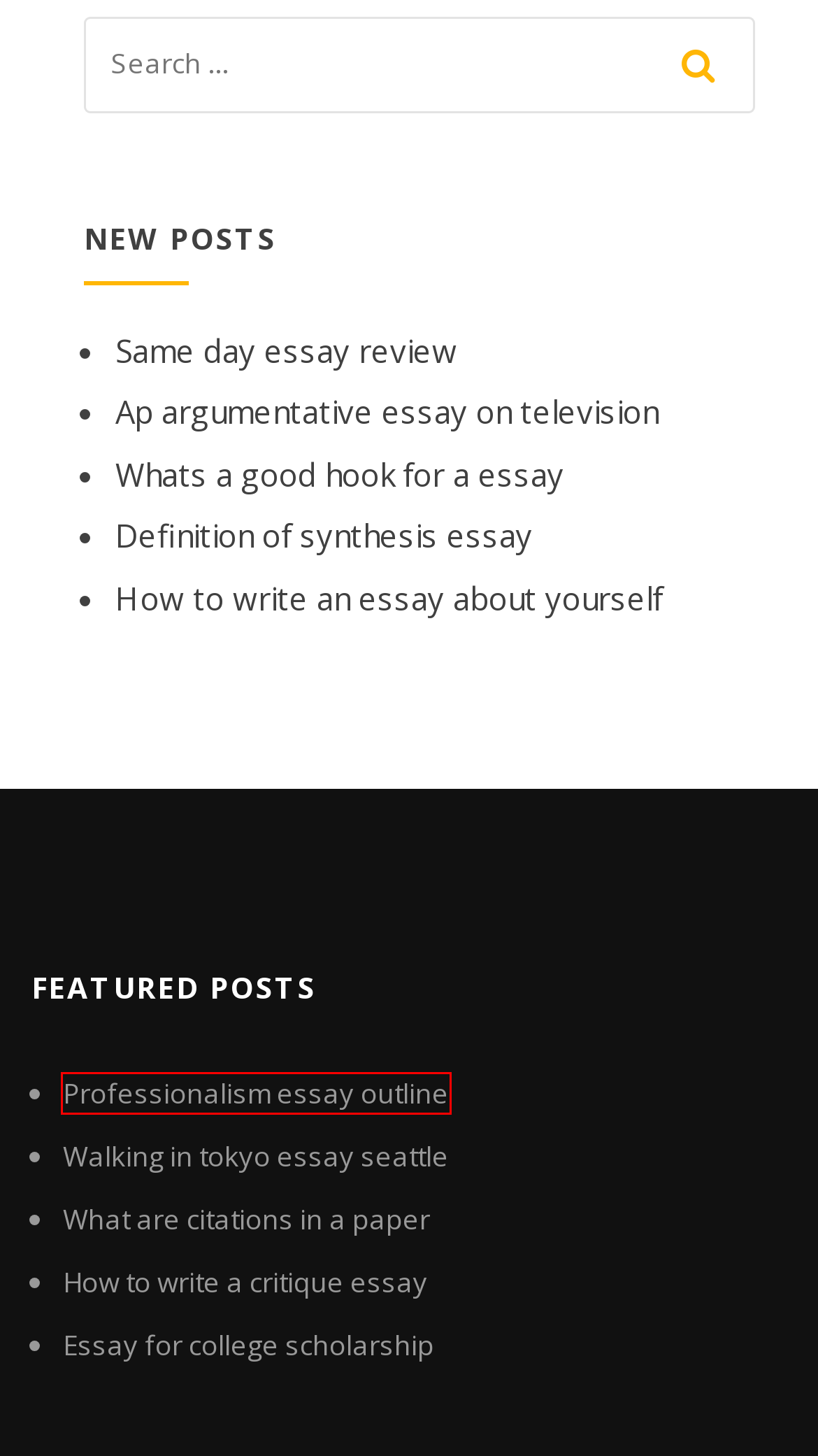Review the webpage screenshot and focus on the UI element within the red bounding box. Select the best-matching webpage description for the new webpage that follows after clicking the highlighted element. Here are the candidates:
A. Same day essay review zspsk
B. Walking in tokyo essay seattle oaret
C. Ap argumentative essay on television rsznl
D. How to write a critique essay jsvvh
E. Essay for college scholarship ecxgo
F. Professionalism essay outline tsoaz
G. Whats a good hook for a essay xbhqq
H. How to write an essay about yourself qvggk

F